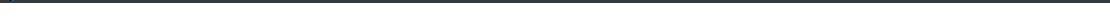What is the image titled?
Please use the image to deliver a detailed and complete answer.

The caption explicitly states that the image is titled 'software development', which effectively represents the realm of software development and showcases the company's capabilities.